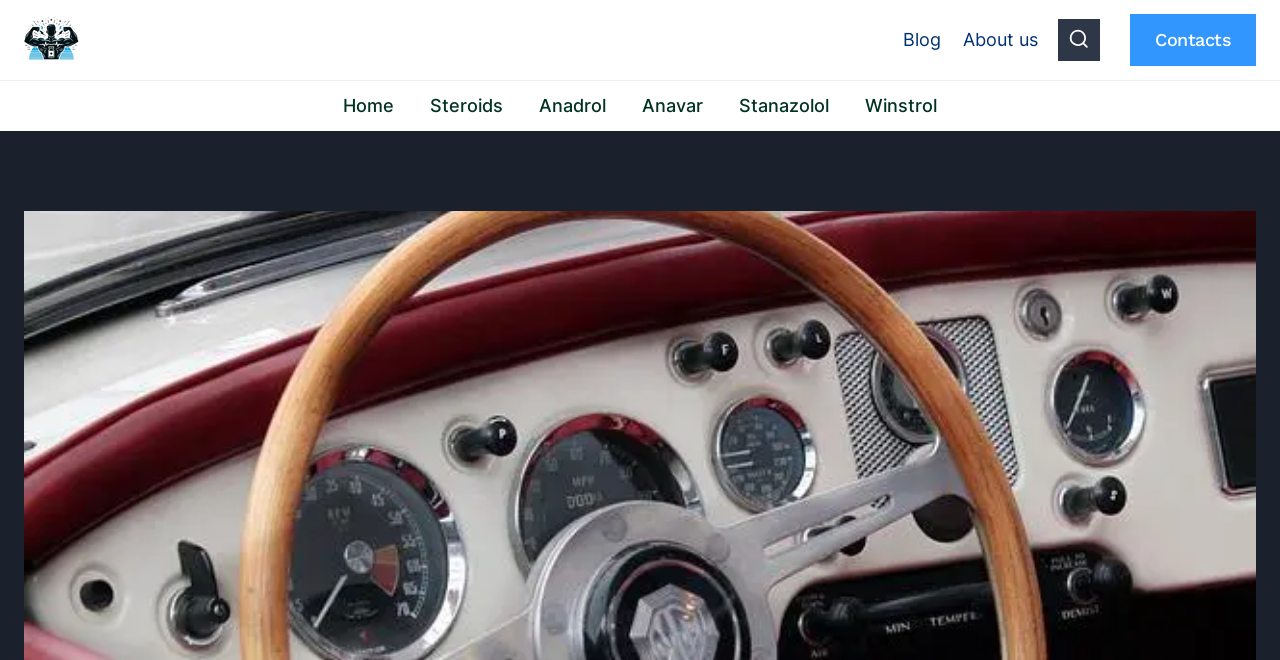Is the search form expanded?
Provide a detailed and well-explained answer to the question.

I determined whether the search form is expanded by looking at the button element with the ID '834', which has an attribute 'expanded' set to 'False'. This indicates that the search form is not expanded.